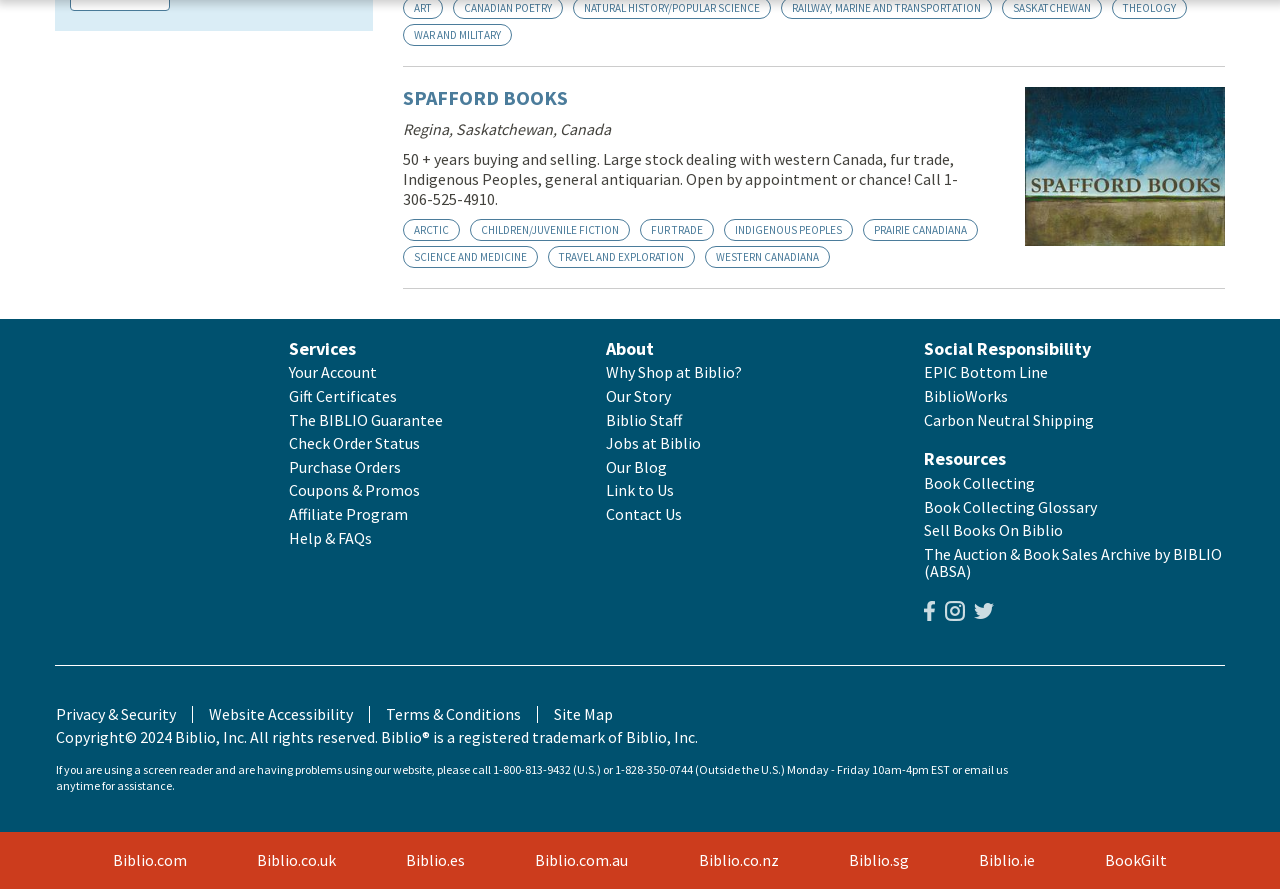What categories of books does the bookstore deal with?
Please answer the question with a detailed and comprehensive explanation.

The categories of books that the bookstore deals with can be found in the static text element 'Large stock dealing with western Canada, fur trade, Indigenous Peoples, general antiquarian.' located below the description of the bookstore.